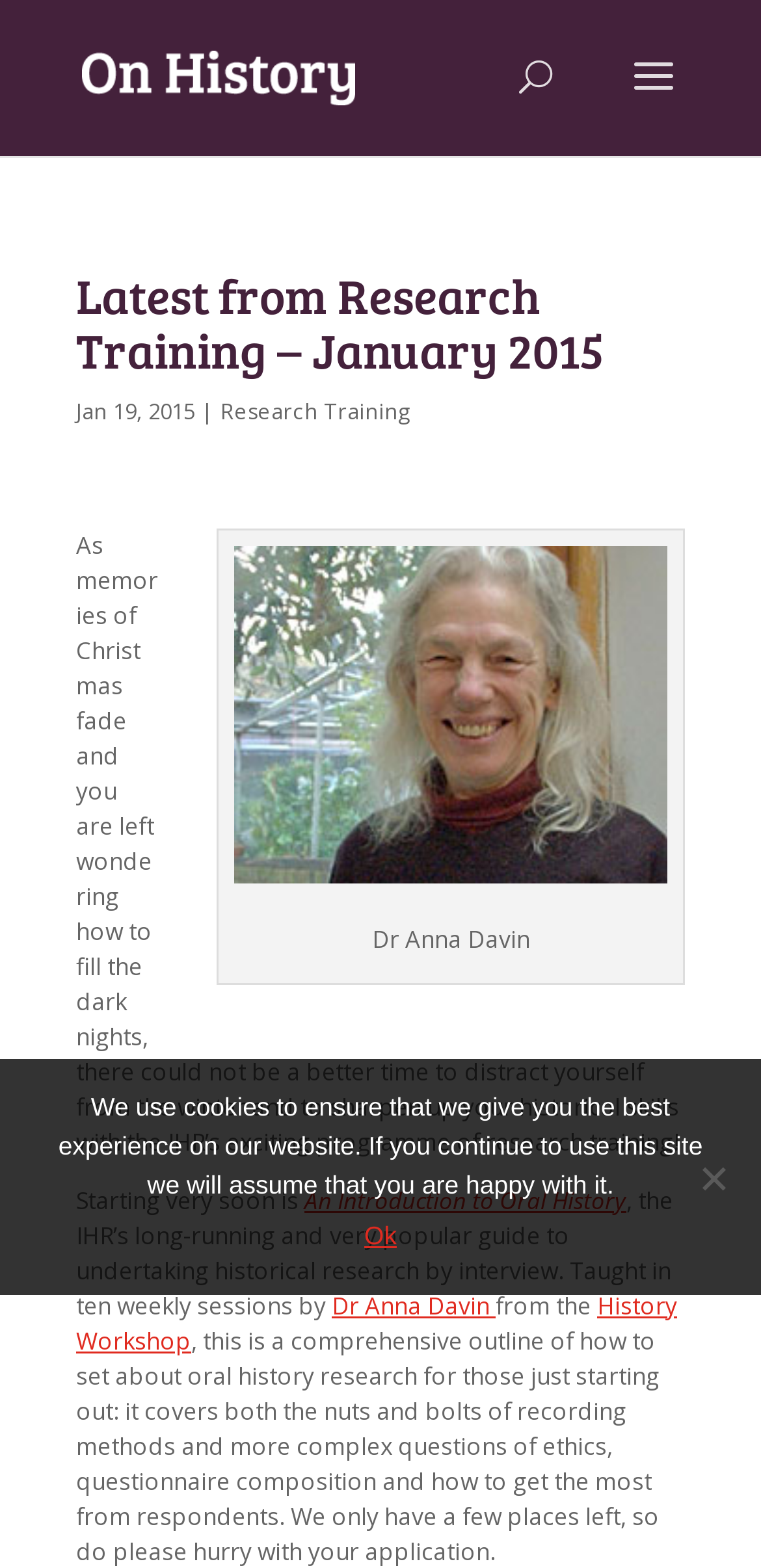Find the bounding box coordinates of the area that needs to be clicked in order to achieve the following instruction: "search for something". The coordinates should be specified as four float numbers between 0 and 1, i.e., [left, top, right, bottom].

[0.5, 0.0, 0.9, 0.001]